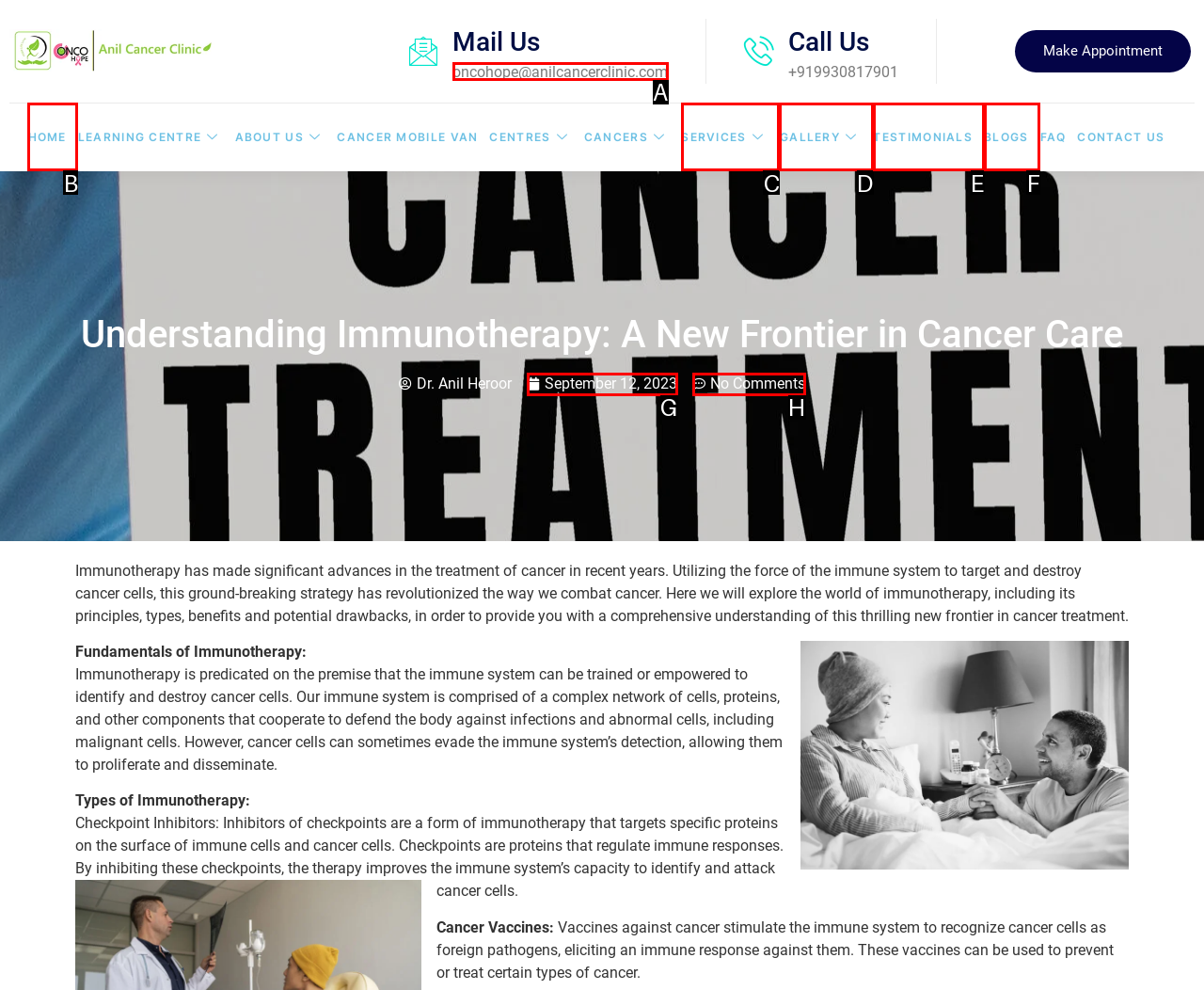Show which HTML element I need to click to perform this task: Contact us via email Answer with the letter of the correct choice.

A